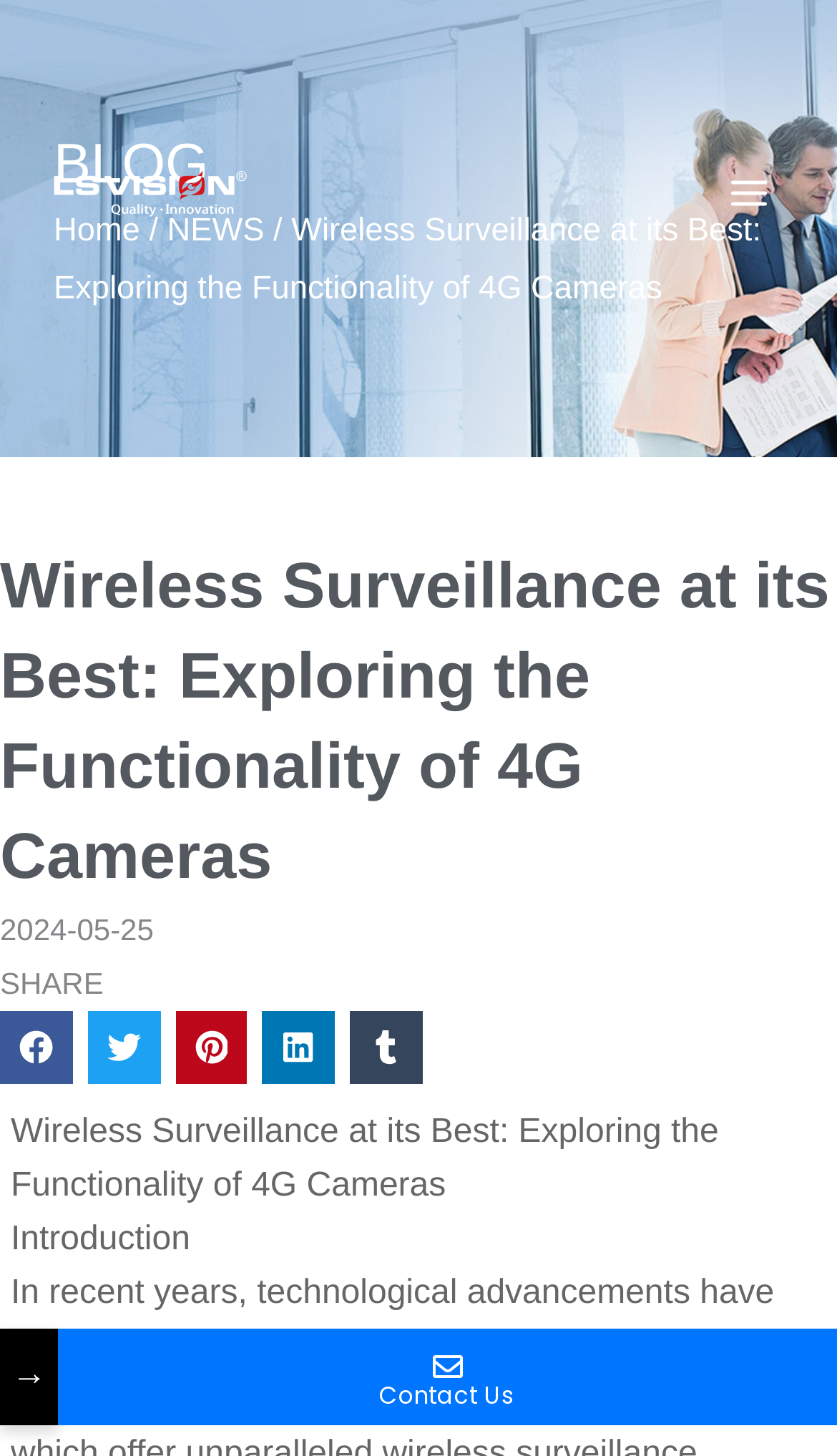Show the bounding box coordinates of the region that should be clicked to follow the instruction: "Share on facebook."

[0.0, 0.694, 0.087, 0.744]